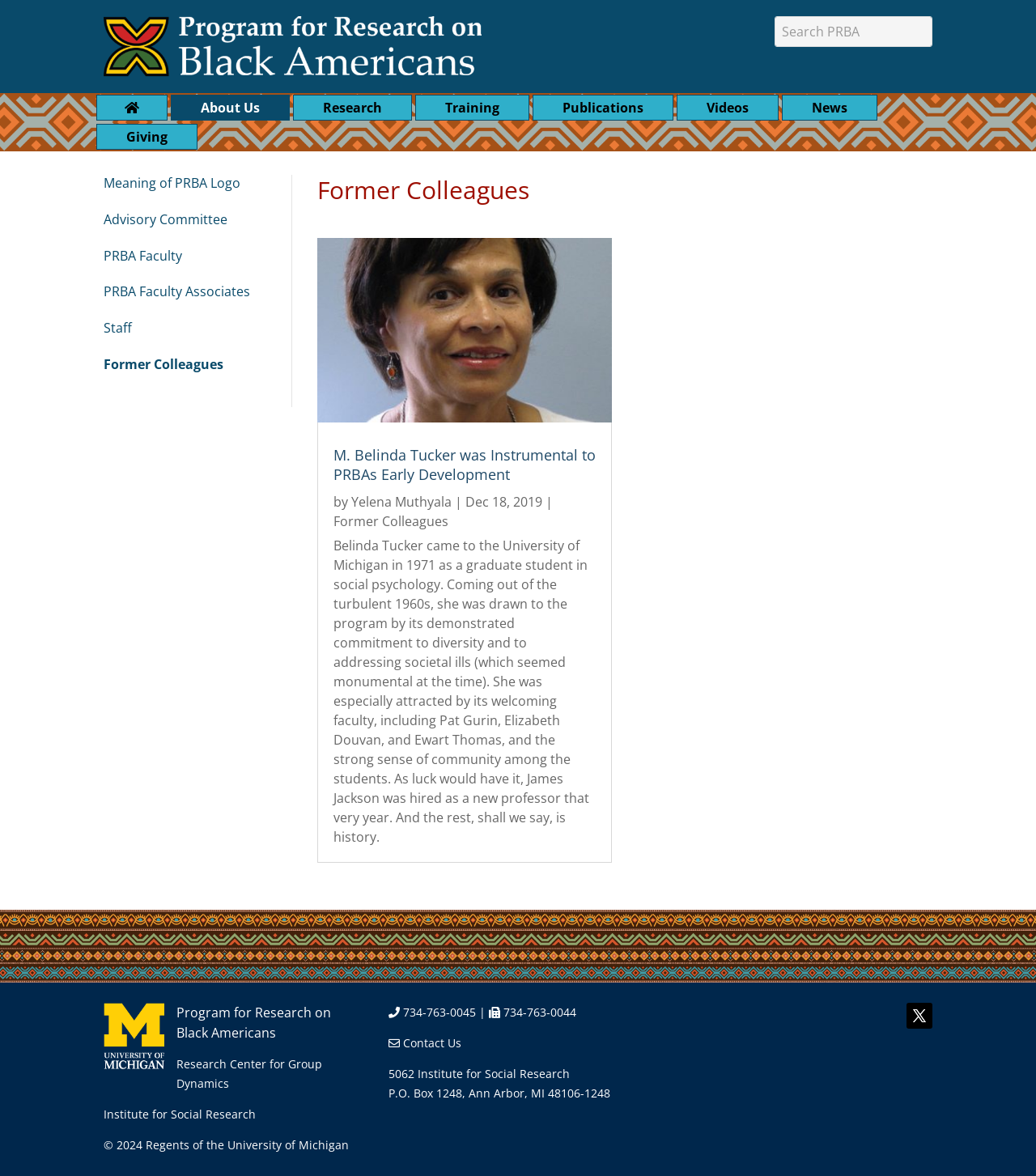Identify the bounding box coordinates for the element you need to click to achieve the following task: "Search for former colleagues". The coordinates must be four float values ranging from 0 to 1, formatted as [left, top, right, bottom].

[0.749, 0.014, 0.899, 0.039]